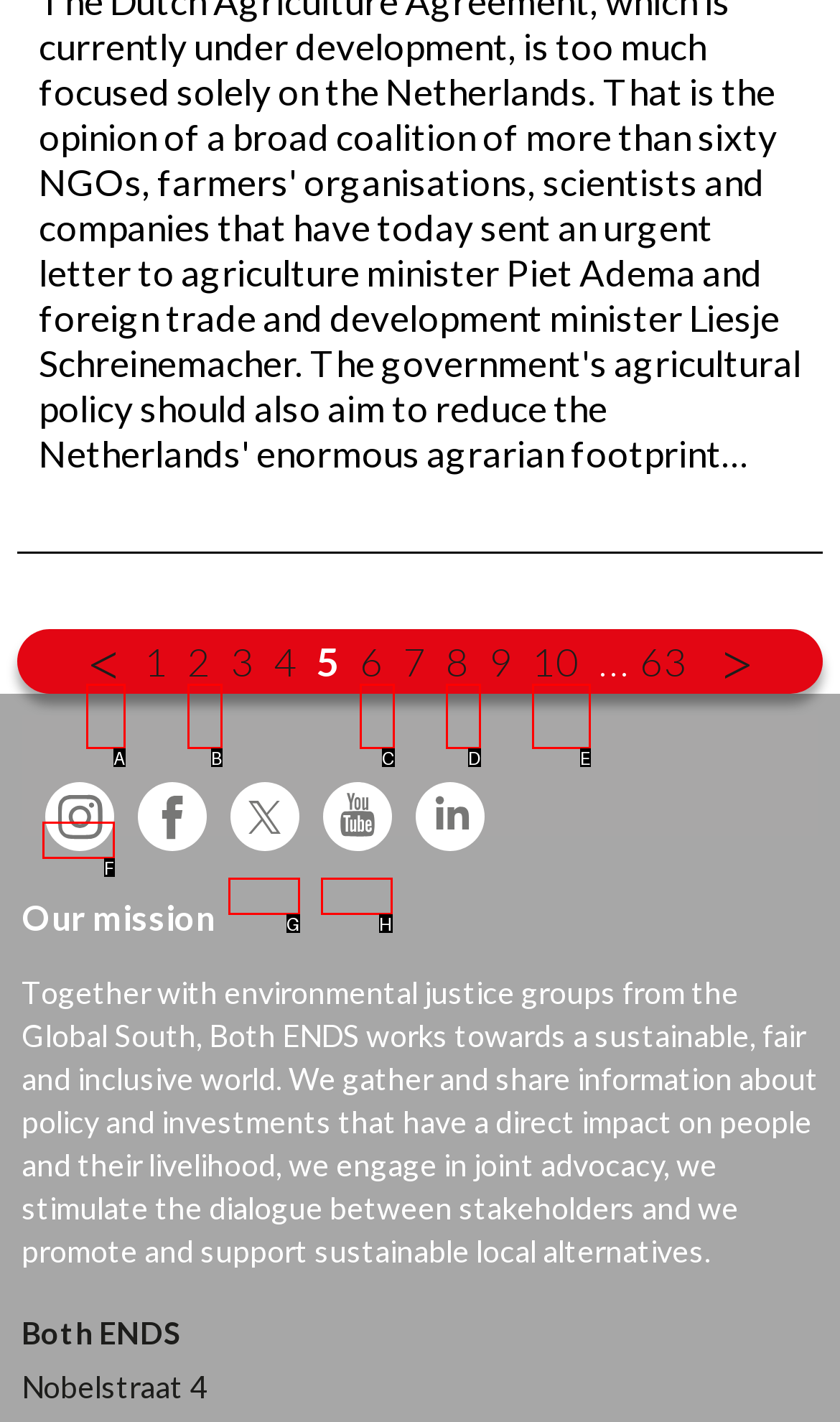Which lettered option should be clicked to perform the following task: go to Instagram
Respond with the letter of the appropriate option.

F